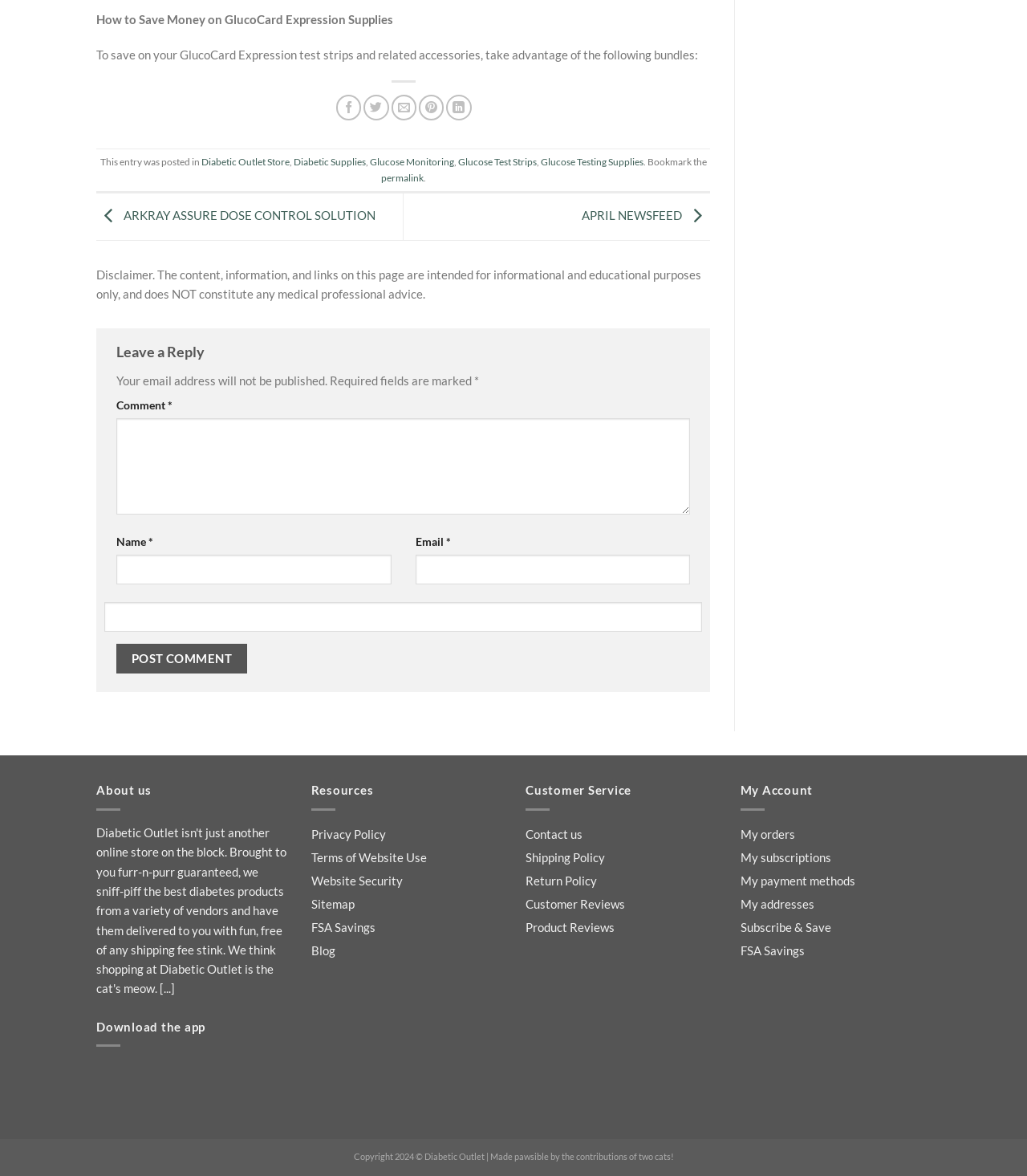Given the description "permalink", determine the bounding box of the corresponding UI element.

[0.371, 0.146, 0.412, 0.156]